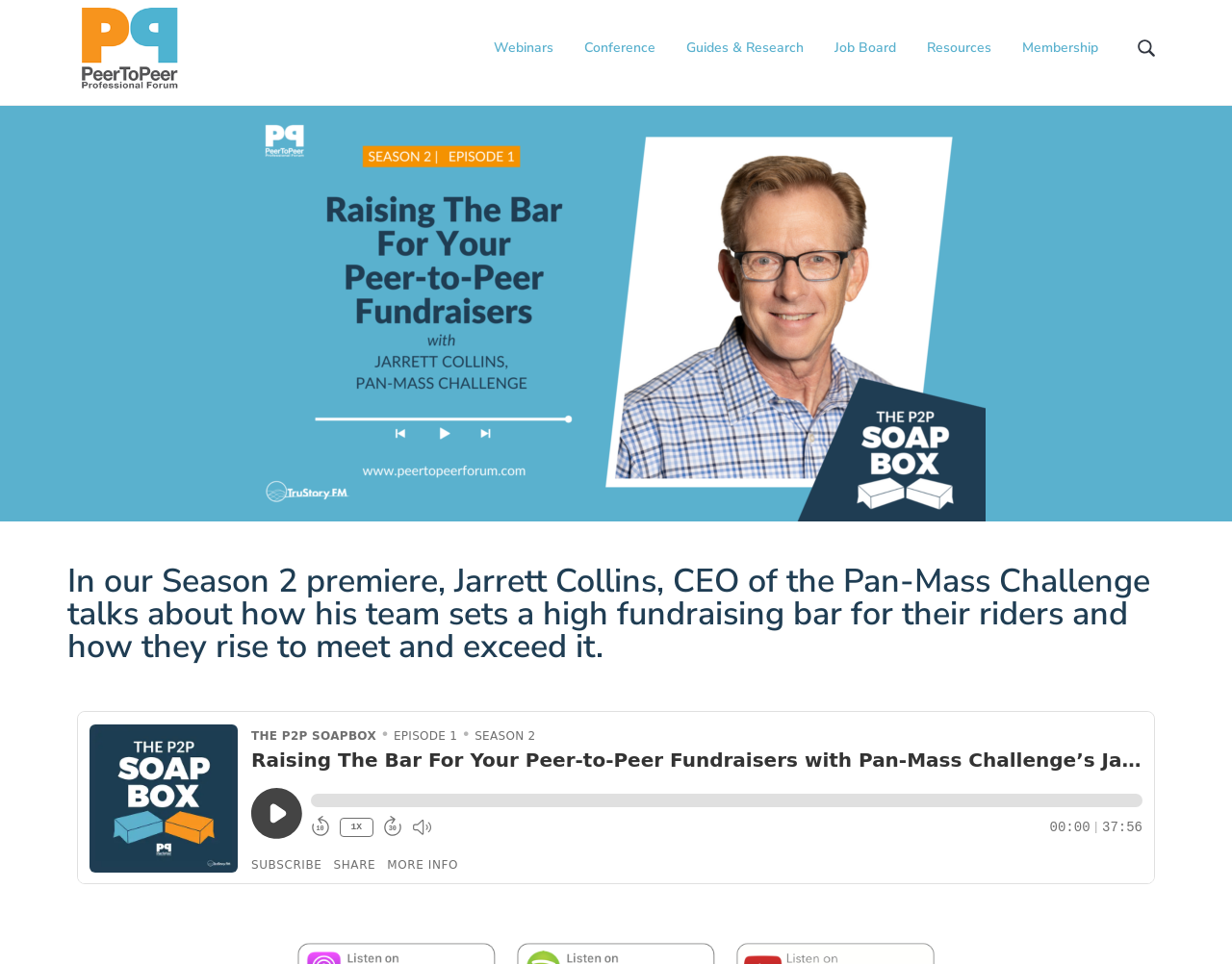Is there an image on the webpage?
Please give a well-detailed answer to the question.

I found an image element with the label 'Peer-to-Peer Professional Forum' which is located at the top of the webpage, indicating that there is an image on the webpage.